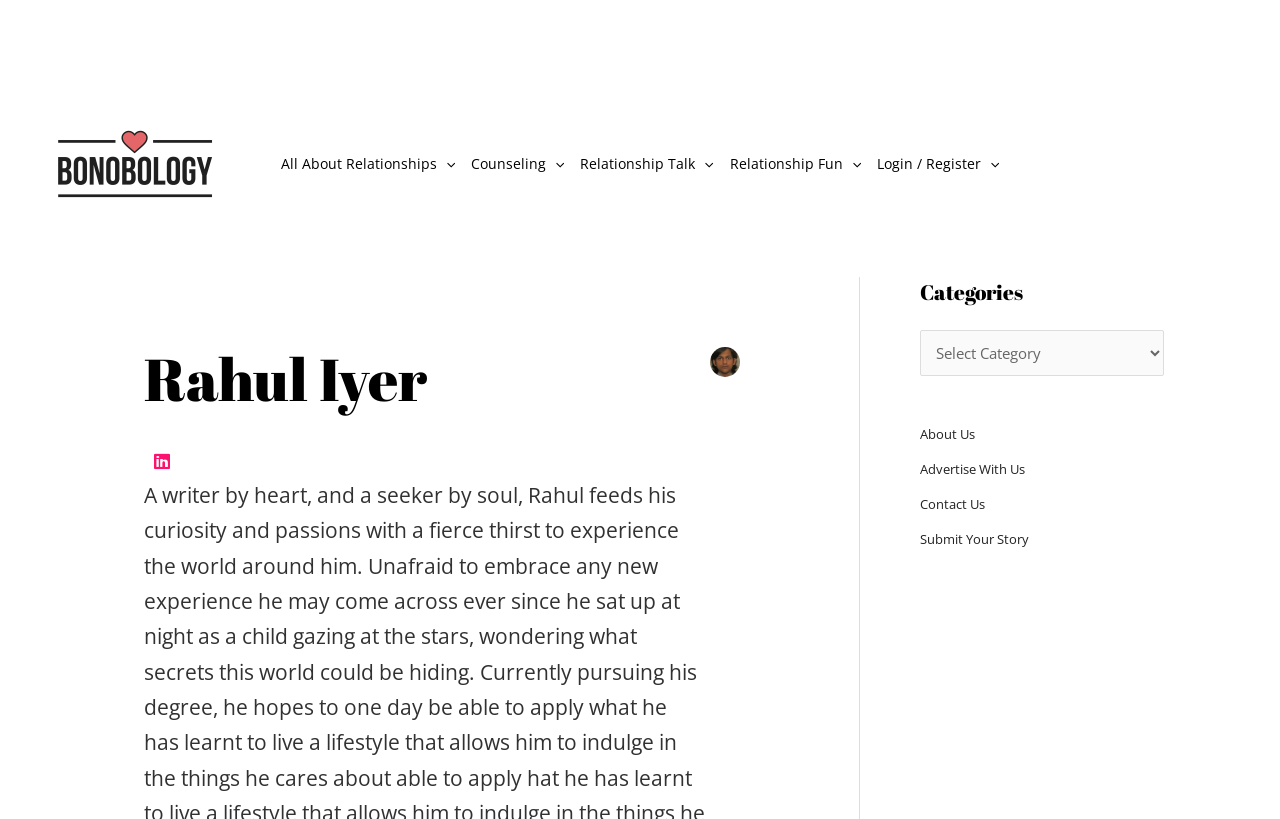How many menu toggles are there in the site navigation?
Can you offer a detailed and complete answer to this question?

The site navigation element contains 5 menu toggles, which are 'All About Relationships Menu Toggle', 'Counseling Menu Toggle', 'Relationship Talk Menu Toggle', 'Relationship Fun Menu Toggle', and 'Login / Register Menu Toggle'.